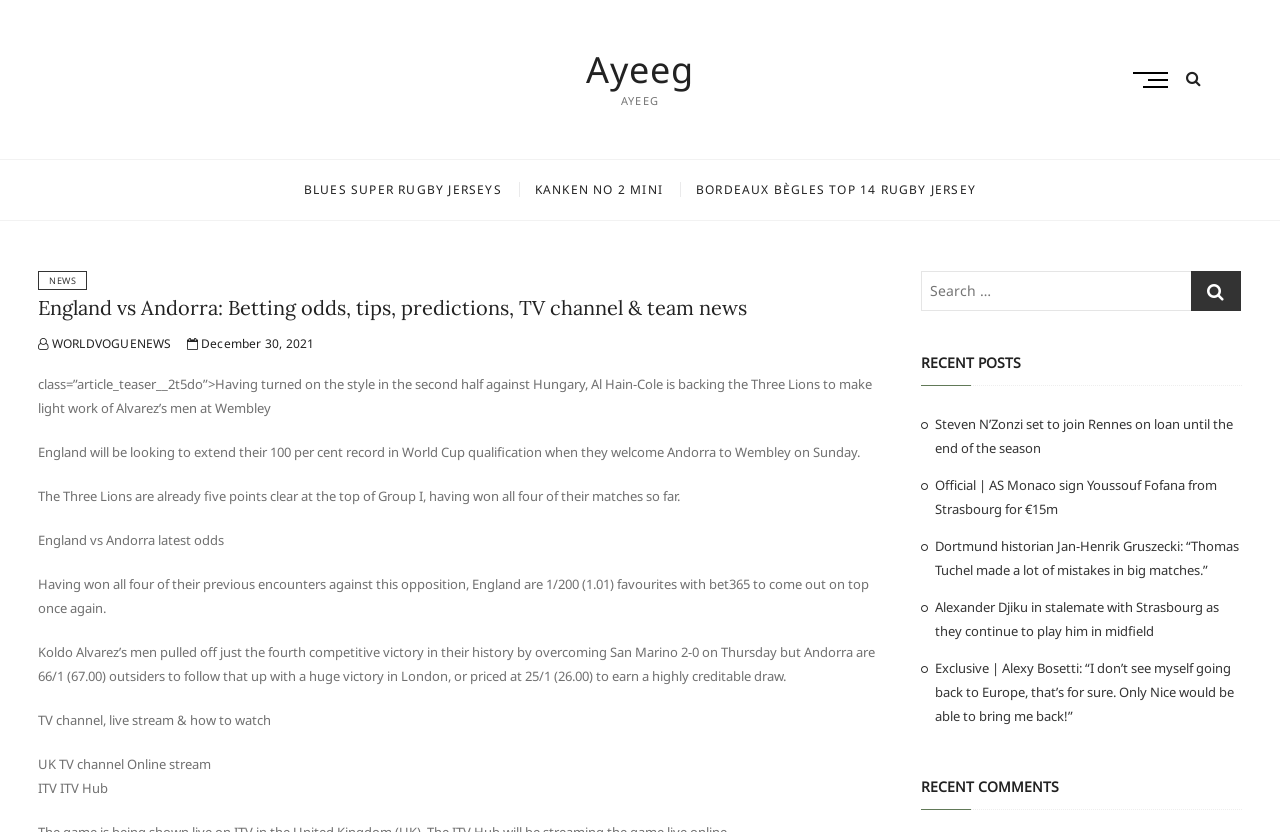Please specify the bounding box coordinates of the clickable section necessary to execute the following command: "Click on the 'NEWS' link".

[0.03, 0.326, 0.068, 0.349]